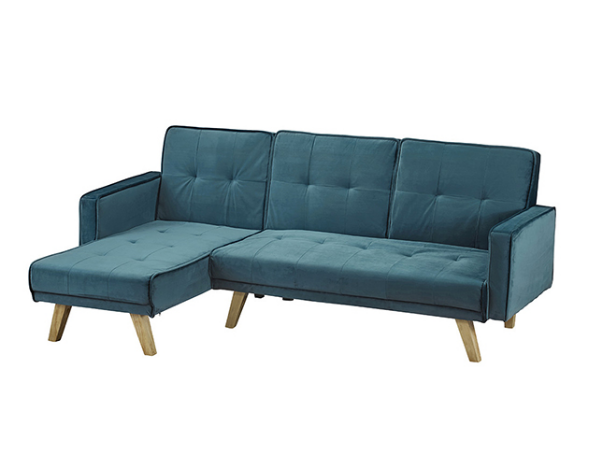Respond with a single word or phrase to the following question: What is the width of the sofa bed in mm?

2200